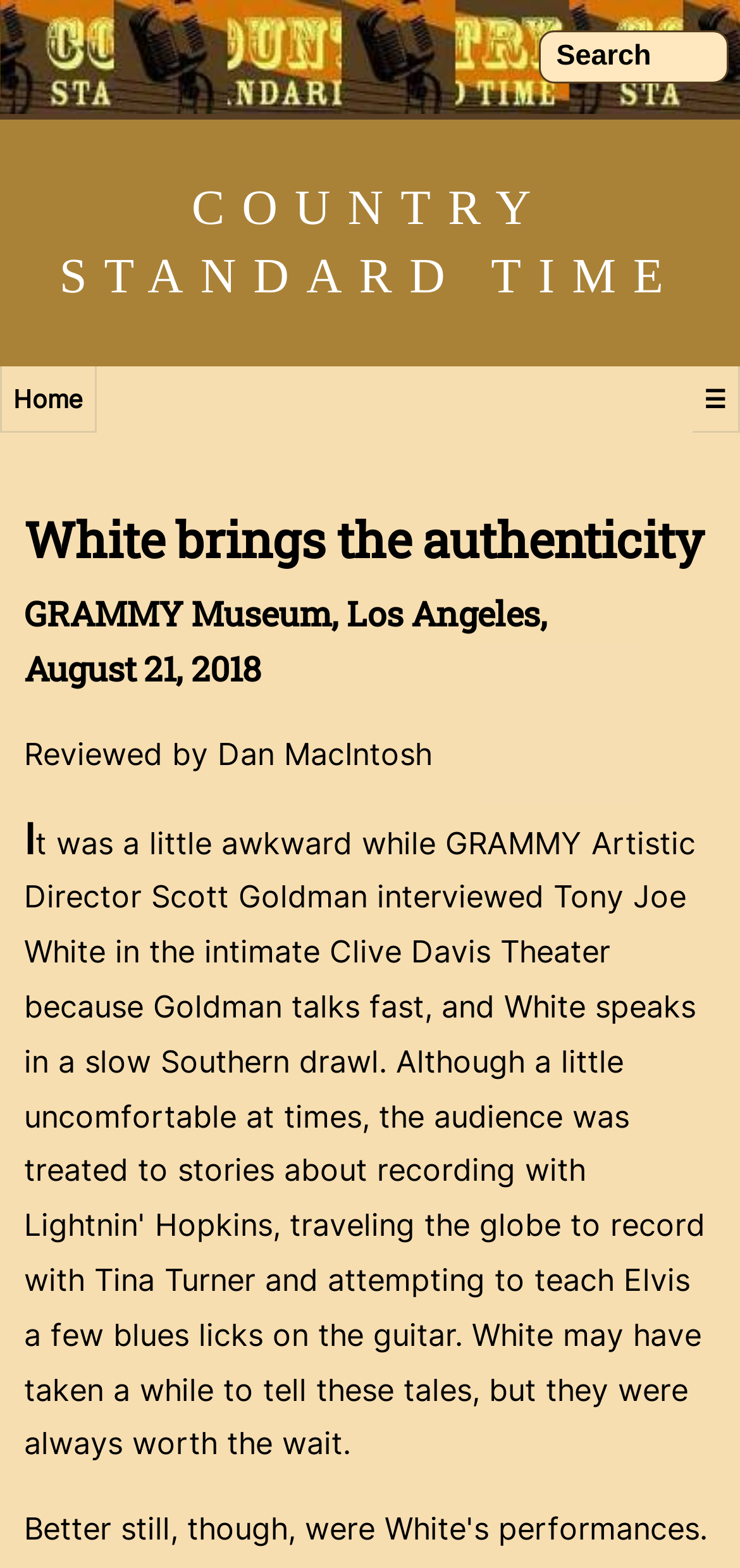Find the bounding box coordinates for the UI element whose description is: "Business and Human Rights". The coordinates should be four float numbers between 0 and 1, in the format [left, top, right, bottom].

None